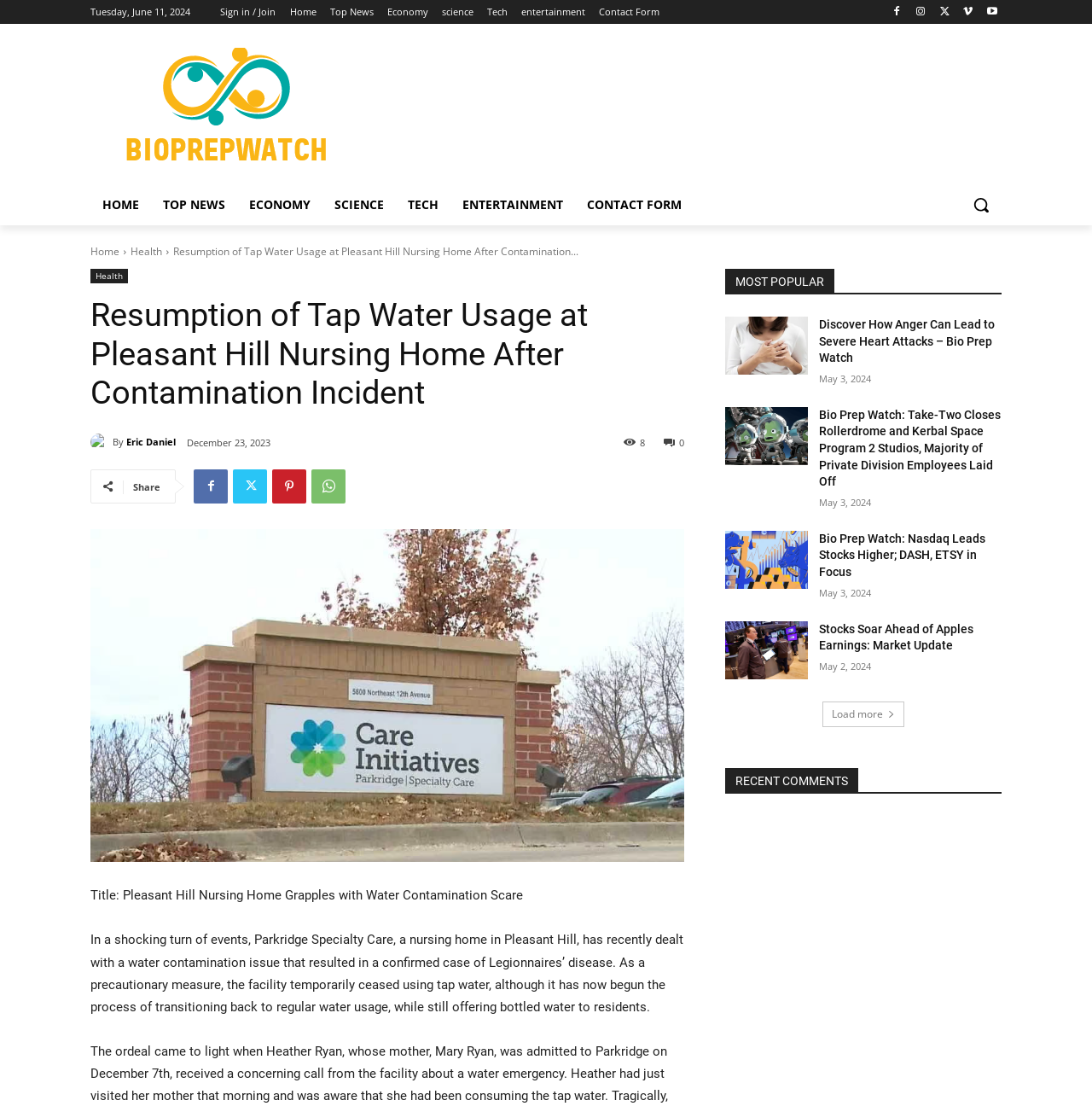Determine the bounding box coordinates of the section to be clicked to follow the instruction: "Load more articles". The coordinates should be given as four float numbers between 0 and 1, formatted as [left, top, right, bottom].

[0.753, 0.631, 0.828, 0.654]